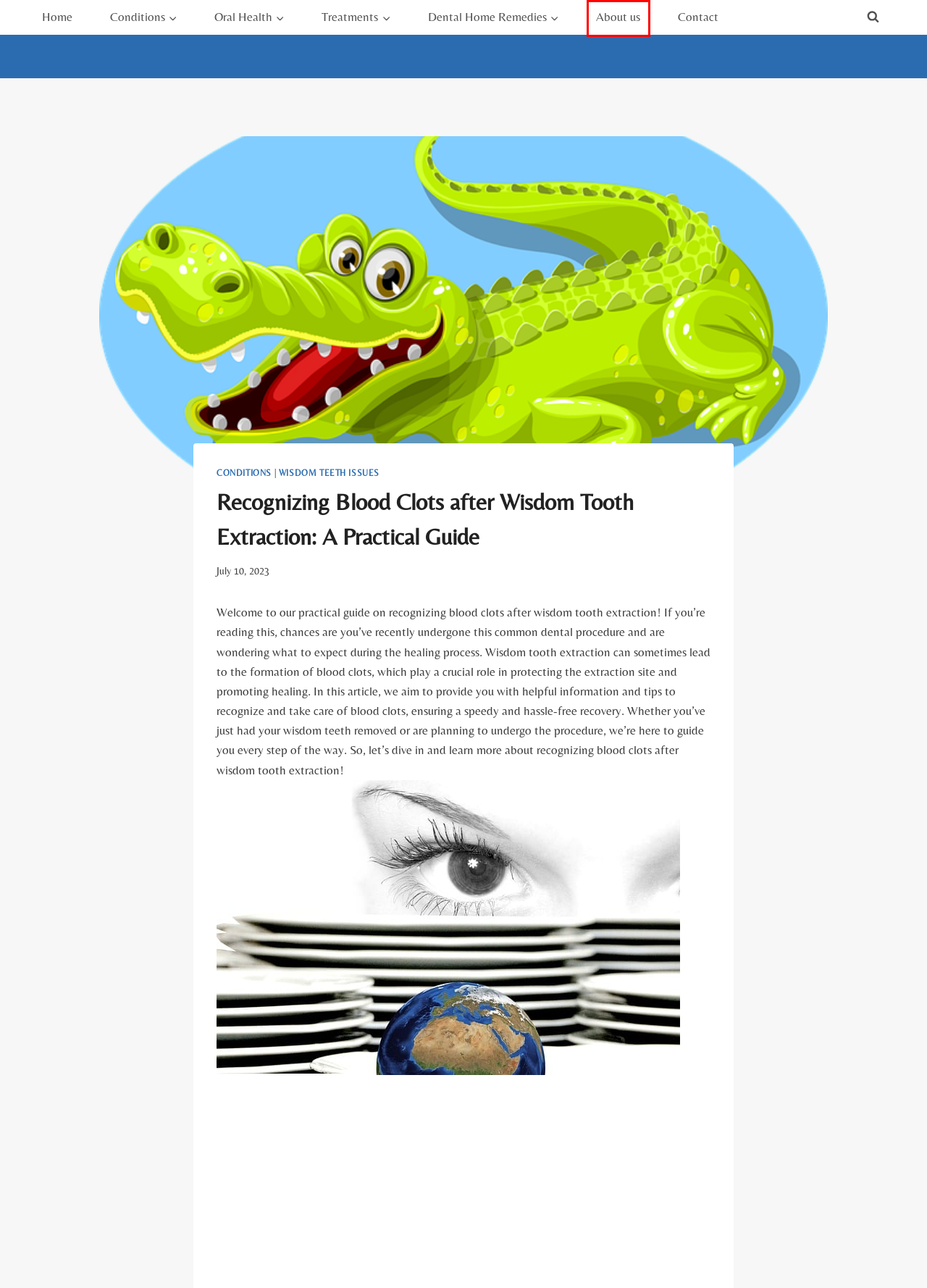You have received a screenshot of a webpage with a red bounding box indicating a UI element. Please determine the most fitting webpage description that matches the new webpage after clicking on the indicated element. The choices are:
A. Wisdom Teeth Issues - ACDC Dental
B. Oral Health - ACDC Dental
C. Dental Home Remedies - ACDC Dental
D. Conditions - ACDC Dental
E. About us - ACDC Dental
F. Contact - ACDC Dental
G. Your Journey to Dental Wellbeing Begins at ACDCDental.org
H. Treatments - ACDC Dental

E